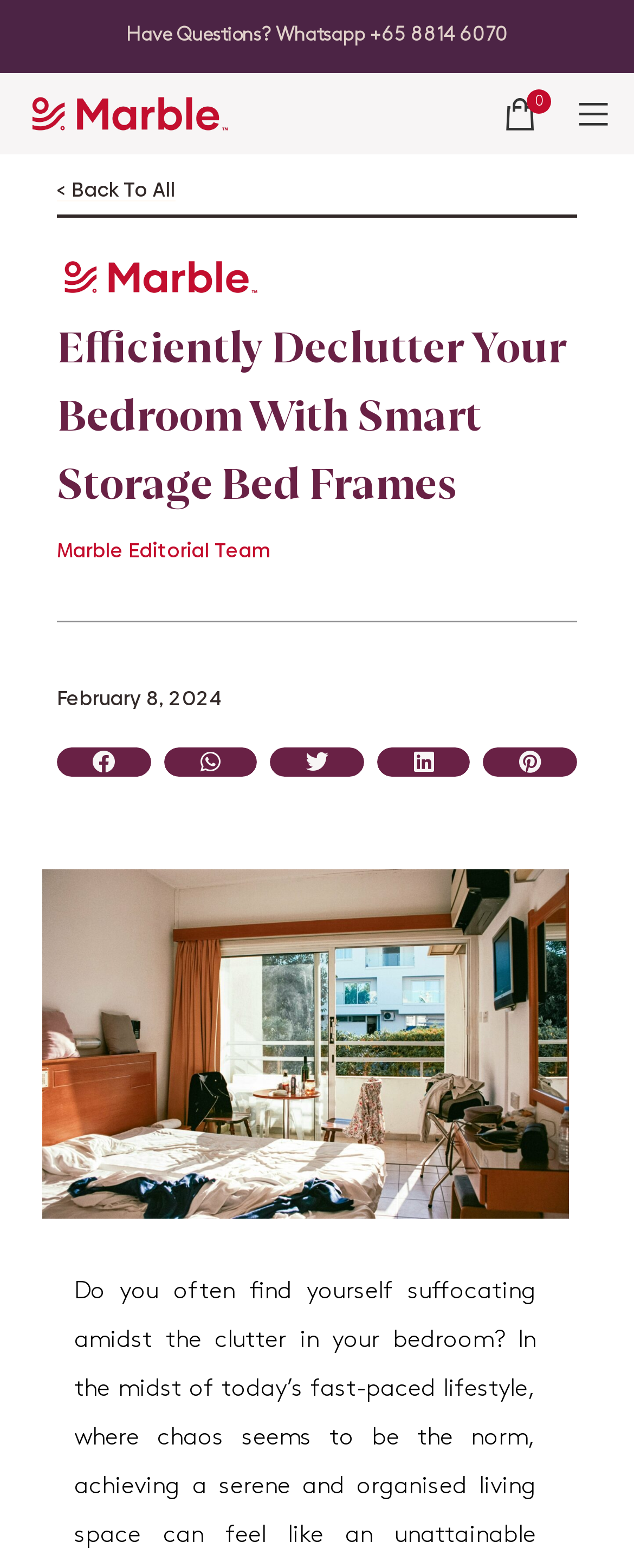What is the company name mentioned on the webpage?
Based on the screenshot, respond with a single word or phrase.

Marble Sleep Company